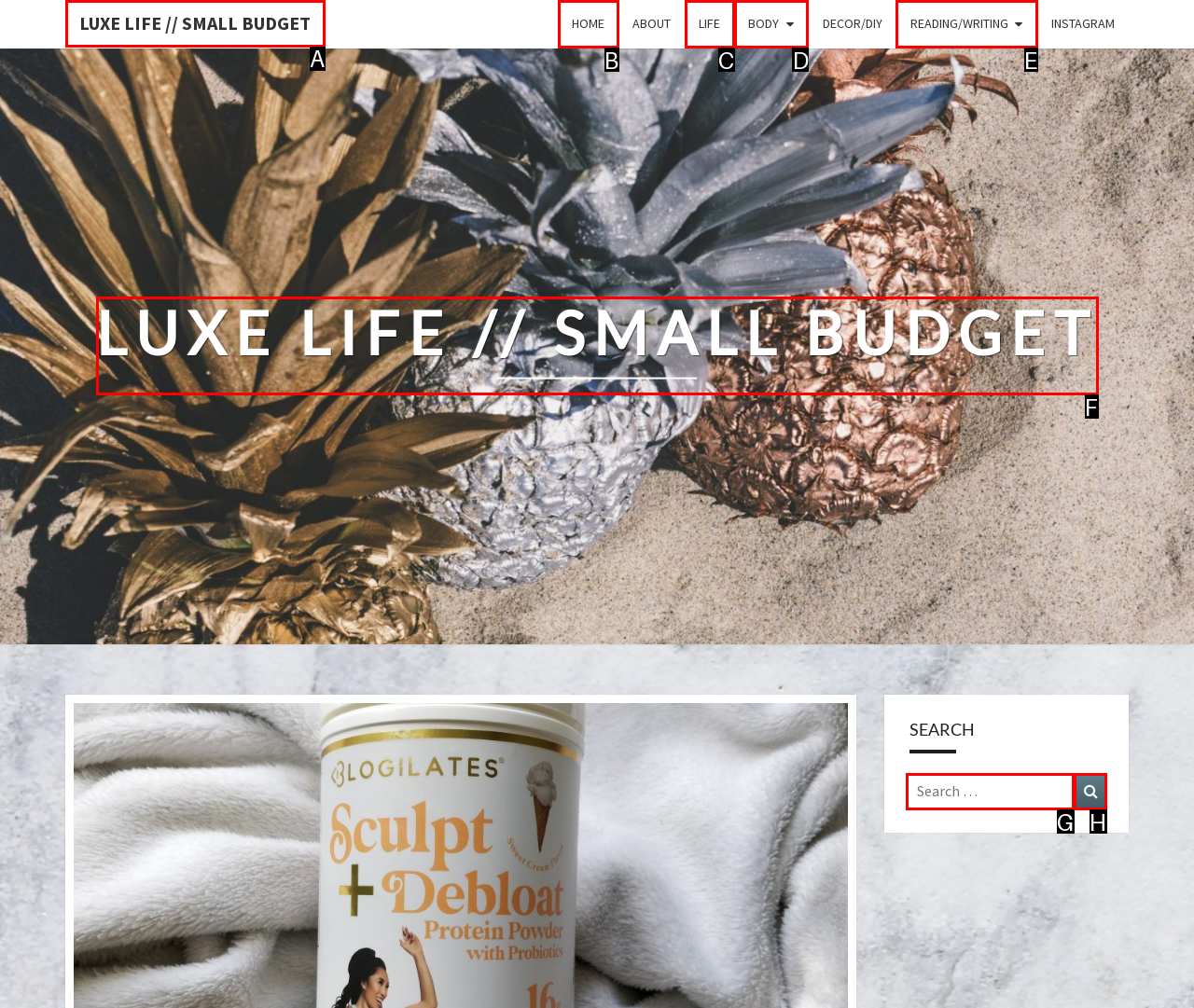Identify which HTML element should be clicked to fulfill this instruction: read about body Reply with the correct option's letter.

D